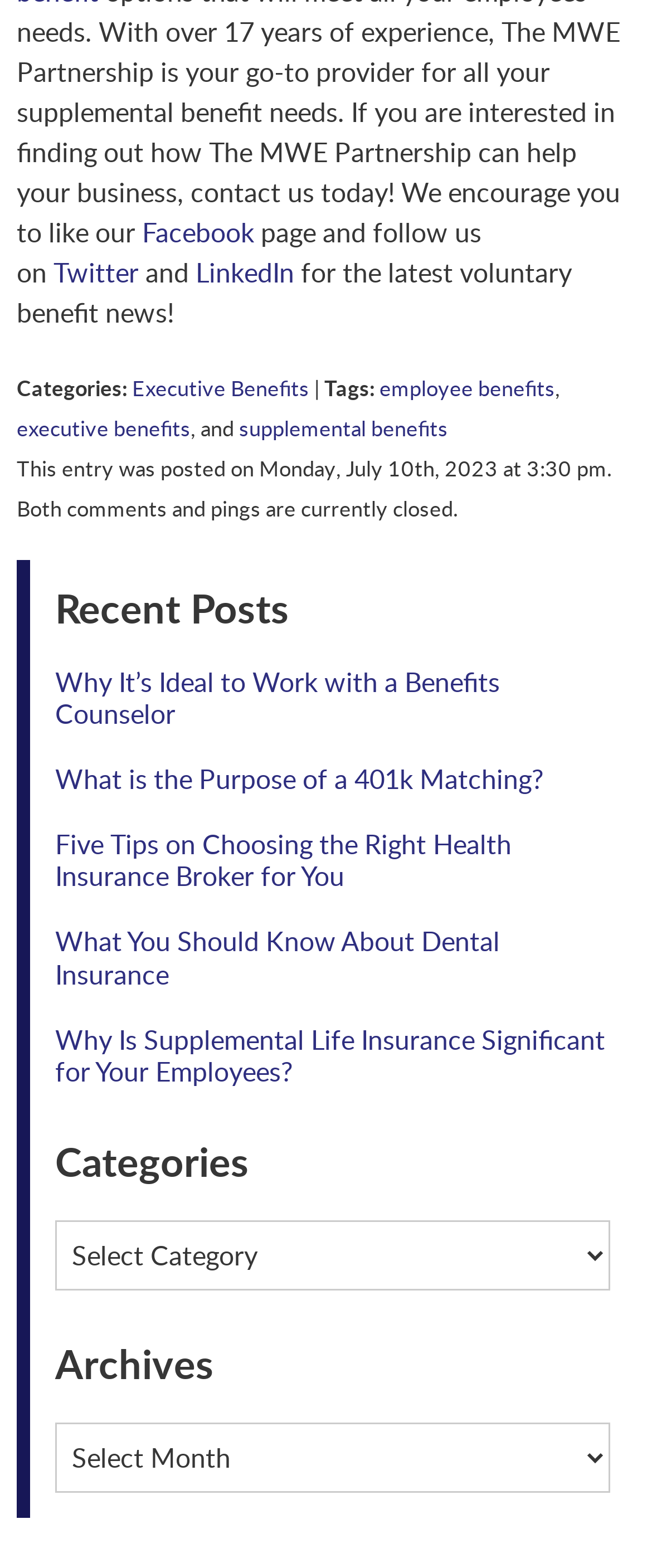Please determine the bounding box coordinates, formatted as (top-left x, top-left y, bottom-right x, bottom-right y), with all values as floating point numbers between 0 and 1. Identify the bounding box of the region described as: Twitter

[0.072, 0.162, 0.213, 0.185]